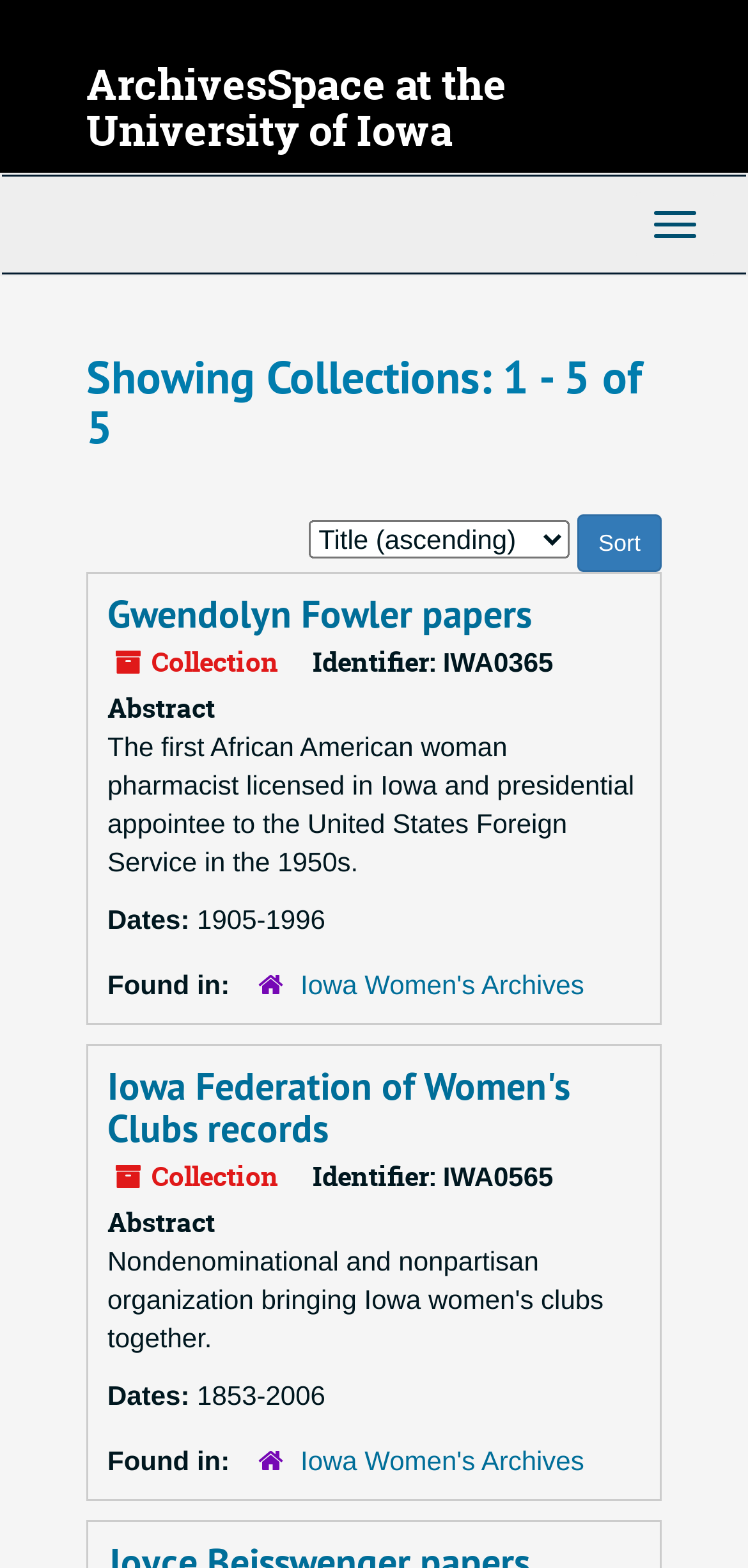Identify the bounding box coordinates of the part that should be clicked to carry out this instruction: "Explore the 'Iowa Federation of Women's Clubs records' collection".

[0.144, 0.677, 0.762, 0.735]